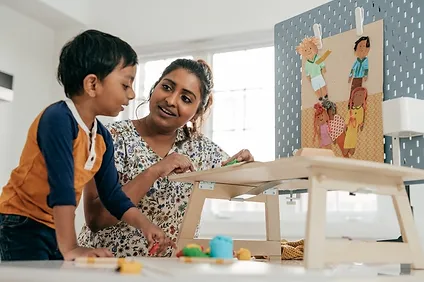What is the color of the son's shirt?
Based on the image, respond with a single word or phrase.

Orange and black